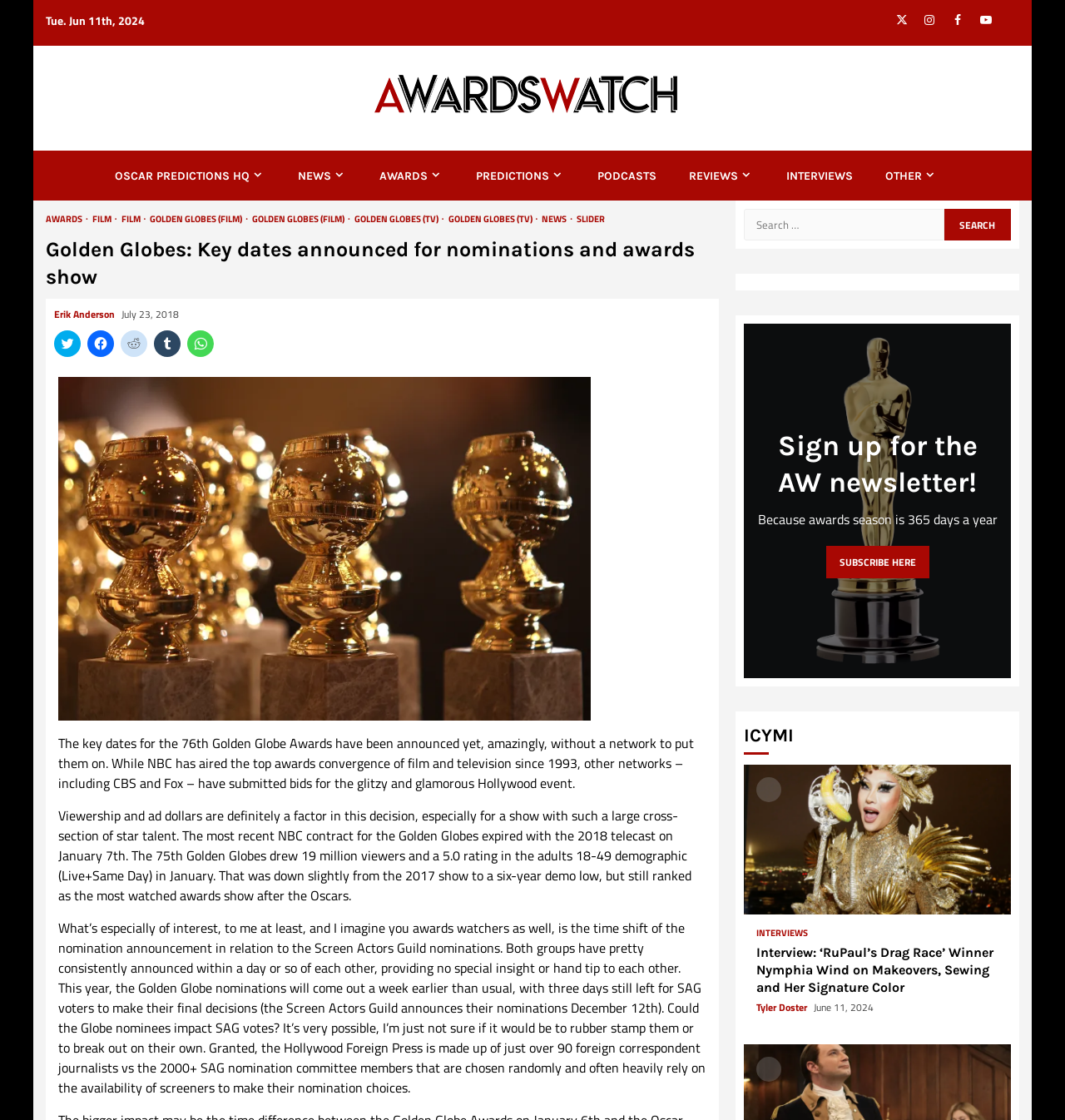Please specify the bounding box coordinates for the clickable region that will help you carry out the instruction: "Search for awards".

[0.698, 0.186, 0.887, 0.215]